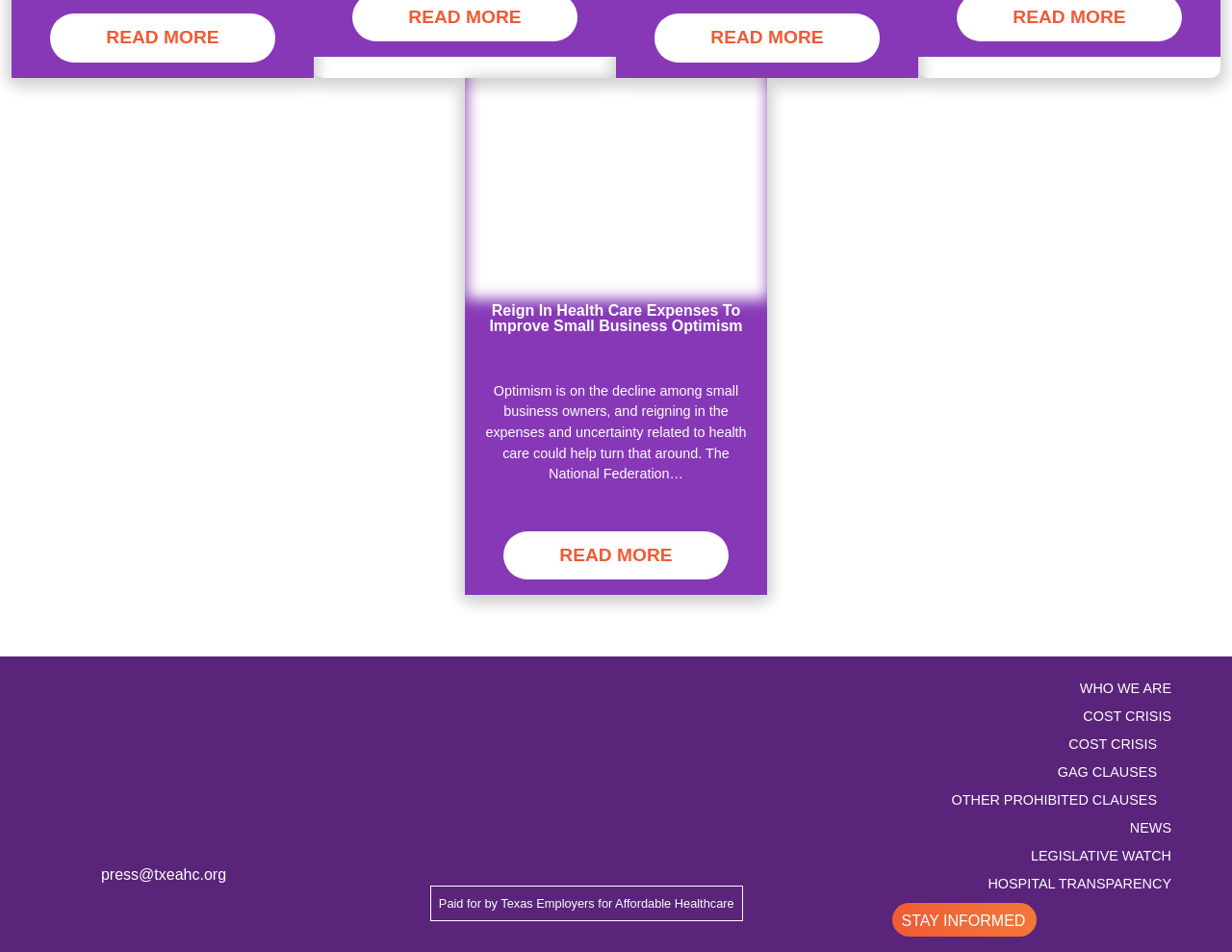Locate the bounding box coordinates of the element to click to perform the following action: 'Click the 'READ MORE' button'. The coordinates should be given as four float values between 0 and 1, in the form of [left, top, right, bottom].

[0.04, 0.014, 0.224, 0.066]